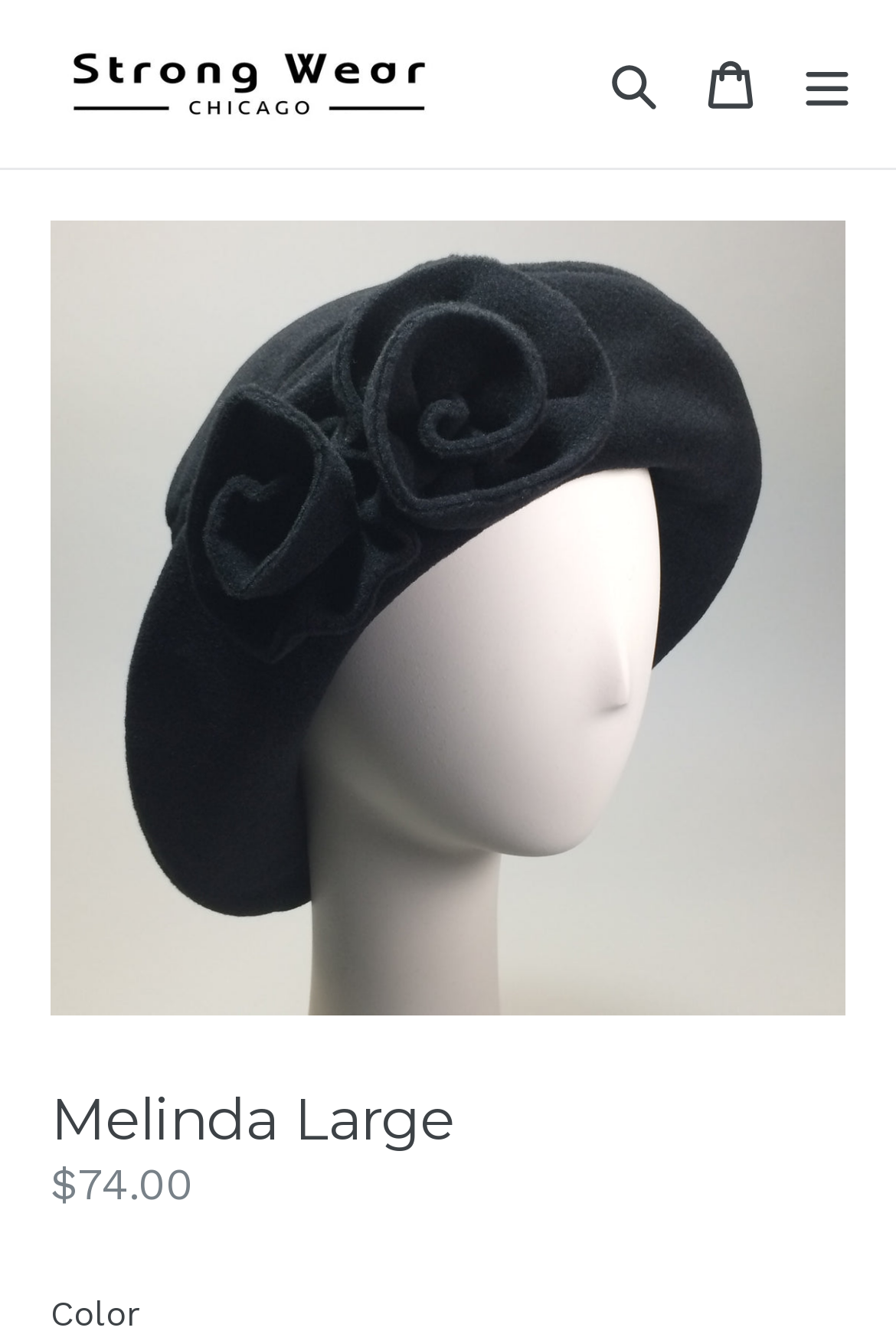How many links are there in the top navigation bar?
Based on the image, answer the question with as much detail as possible.

I looked at the top navigation bar and found two link elements, one with the text 'Strong Wear' and another with the text 'Cart Cart'.